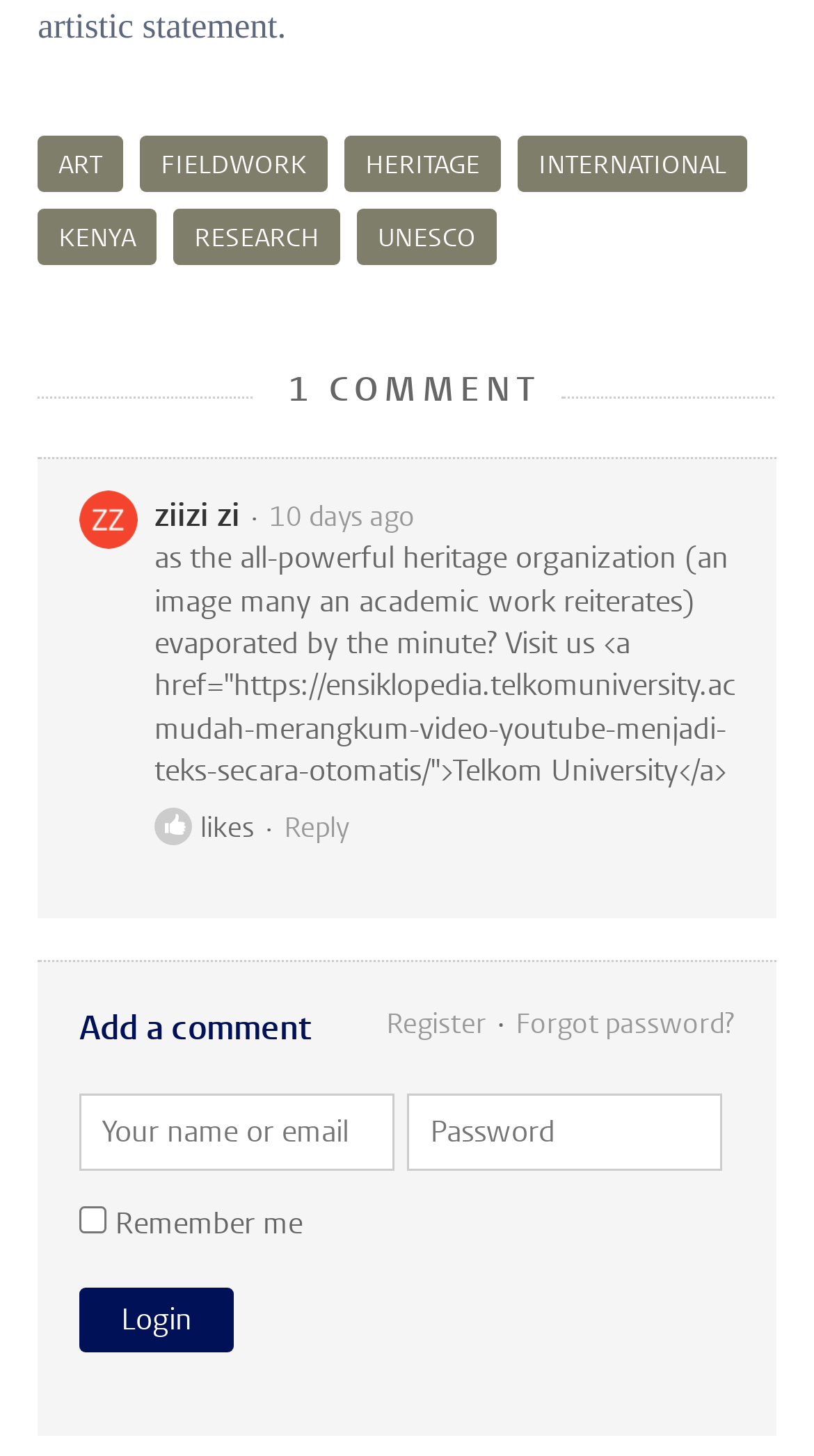Please locate the clickable area by providing the bounding box coordinates to follow this instruction: "Register".

[0.474, 0.691, 0.597, 0.715]